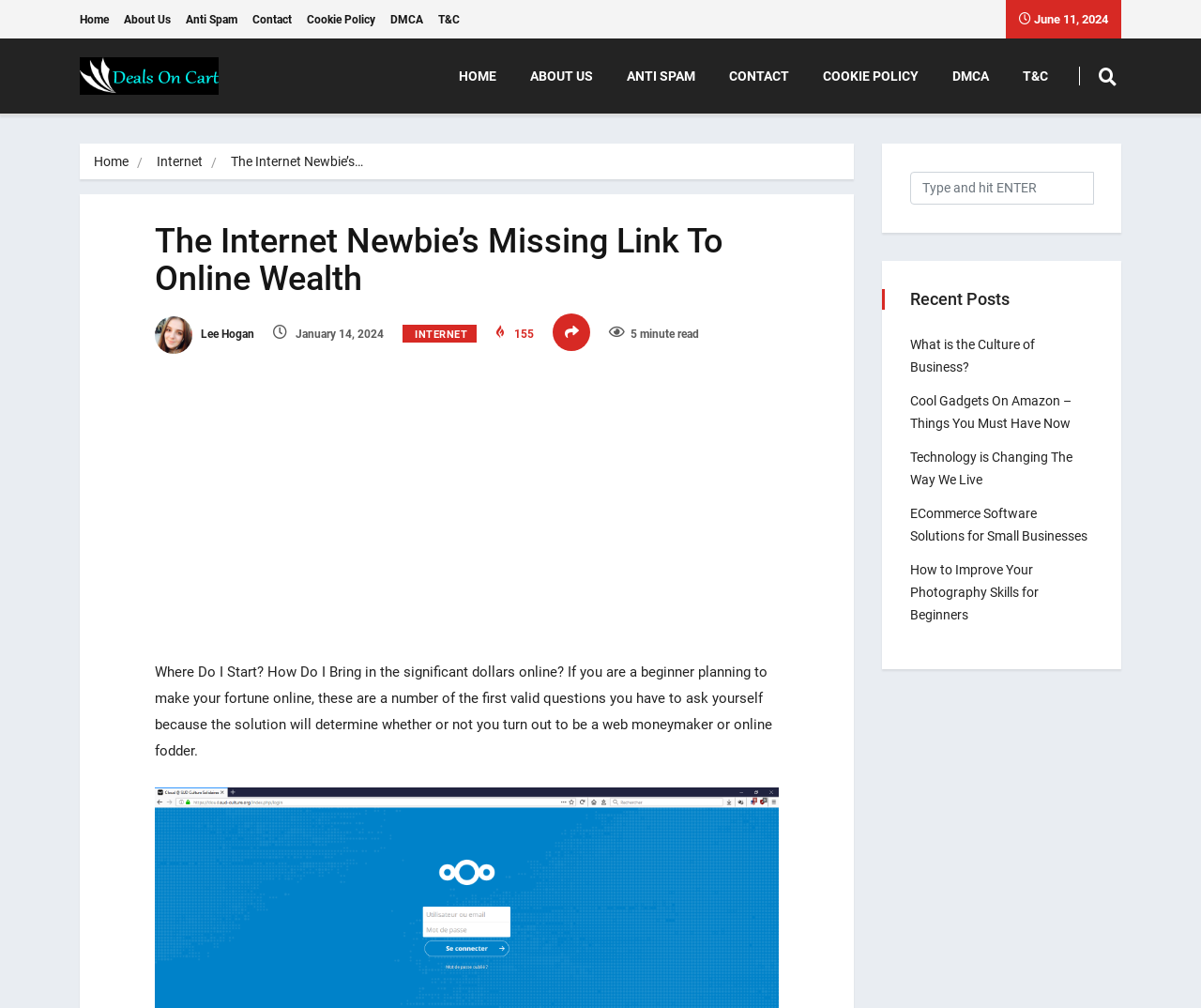What is the category of the post 'What is the Culture of Business?'?
Please provide a single word or phrase based on the screenshot.

Internet